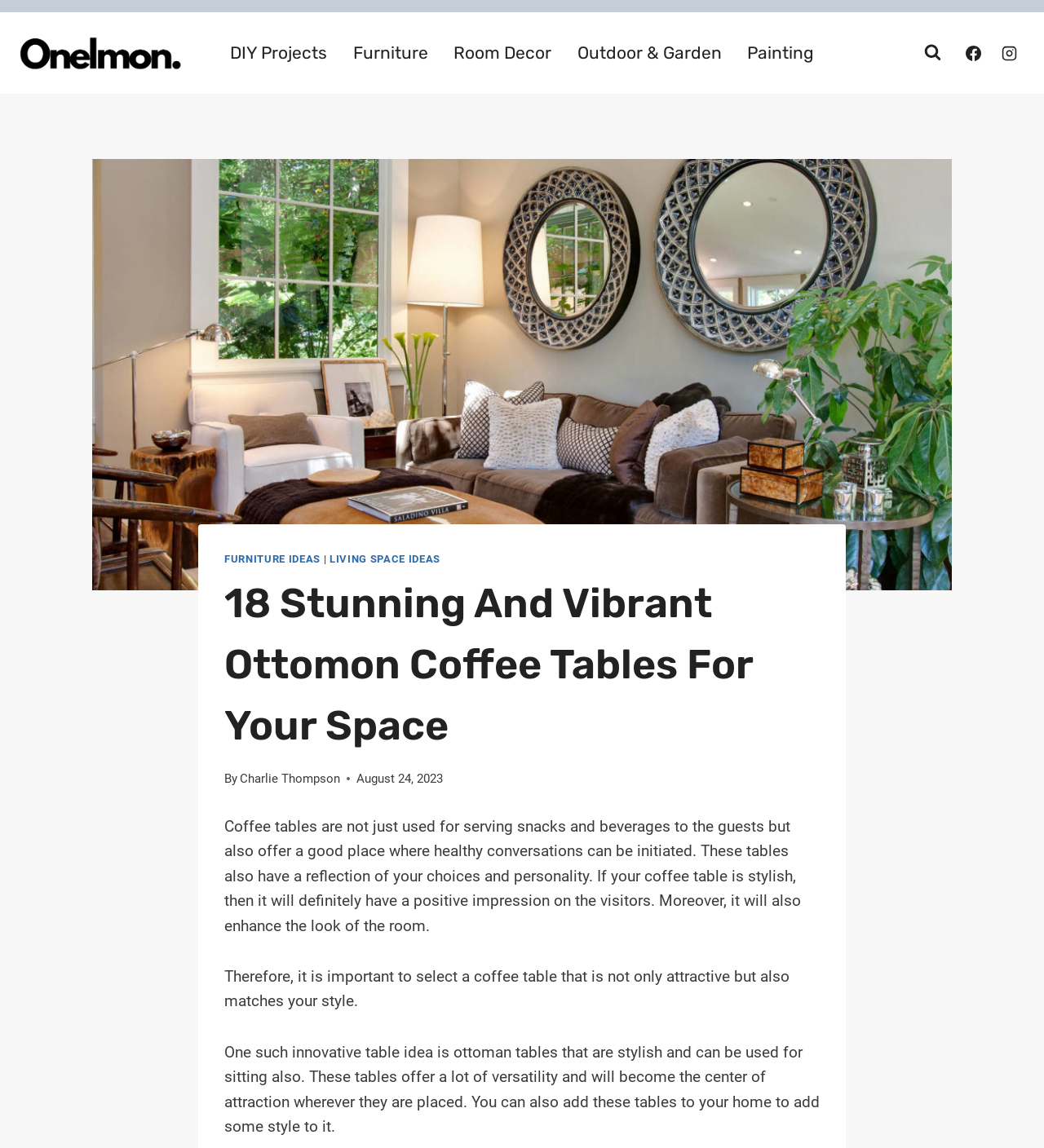Provide your answer in one word or a succinct phrase for the question: 
Who is the author of this article?

Charlie Thompson